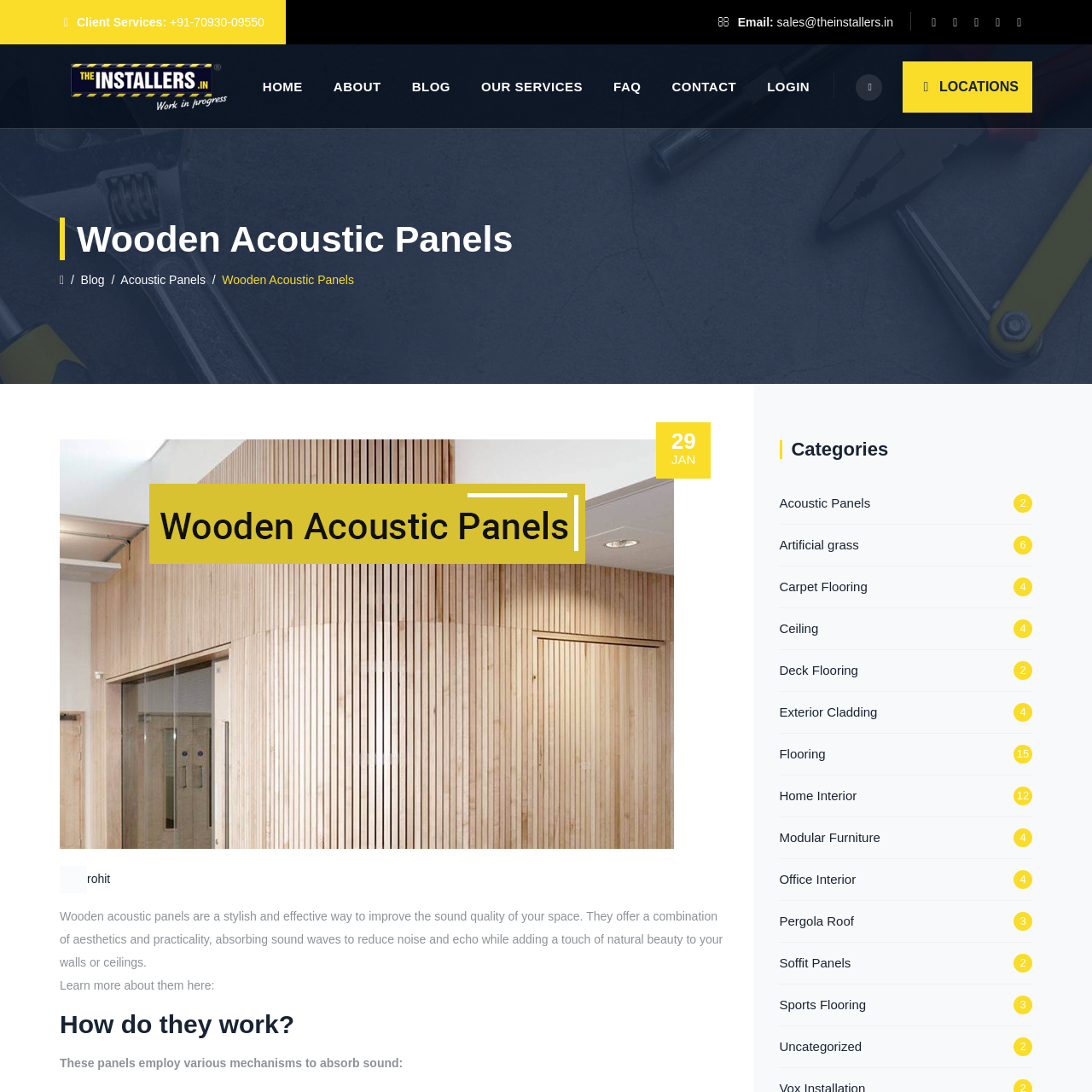What is the purpose of wooden acoustic panels?
We need a detailed and meticulous answer to the question.

According to the webpage, wooden acoustic panels are a stylish and effective way to improve the sound quality of a space. They absorb sound waves to reduce noise and echo while adding a touch of natural beauty to walls or ceilings.